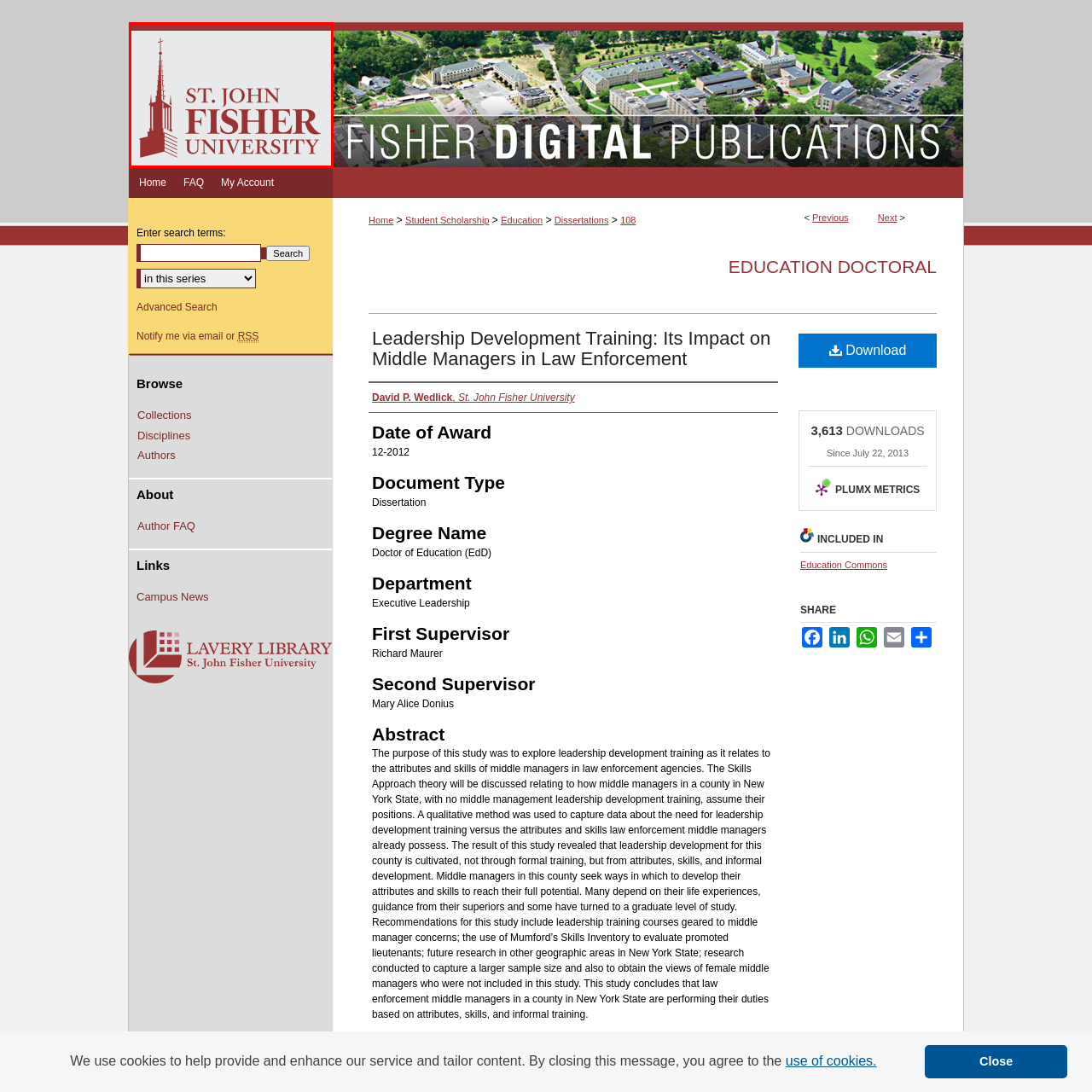Look at the image inside the red box and answer the question with a single word or phrase:
What is the shape of the chapel's spire?

Pointed